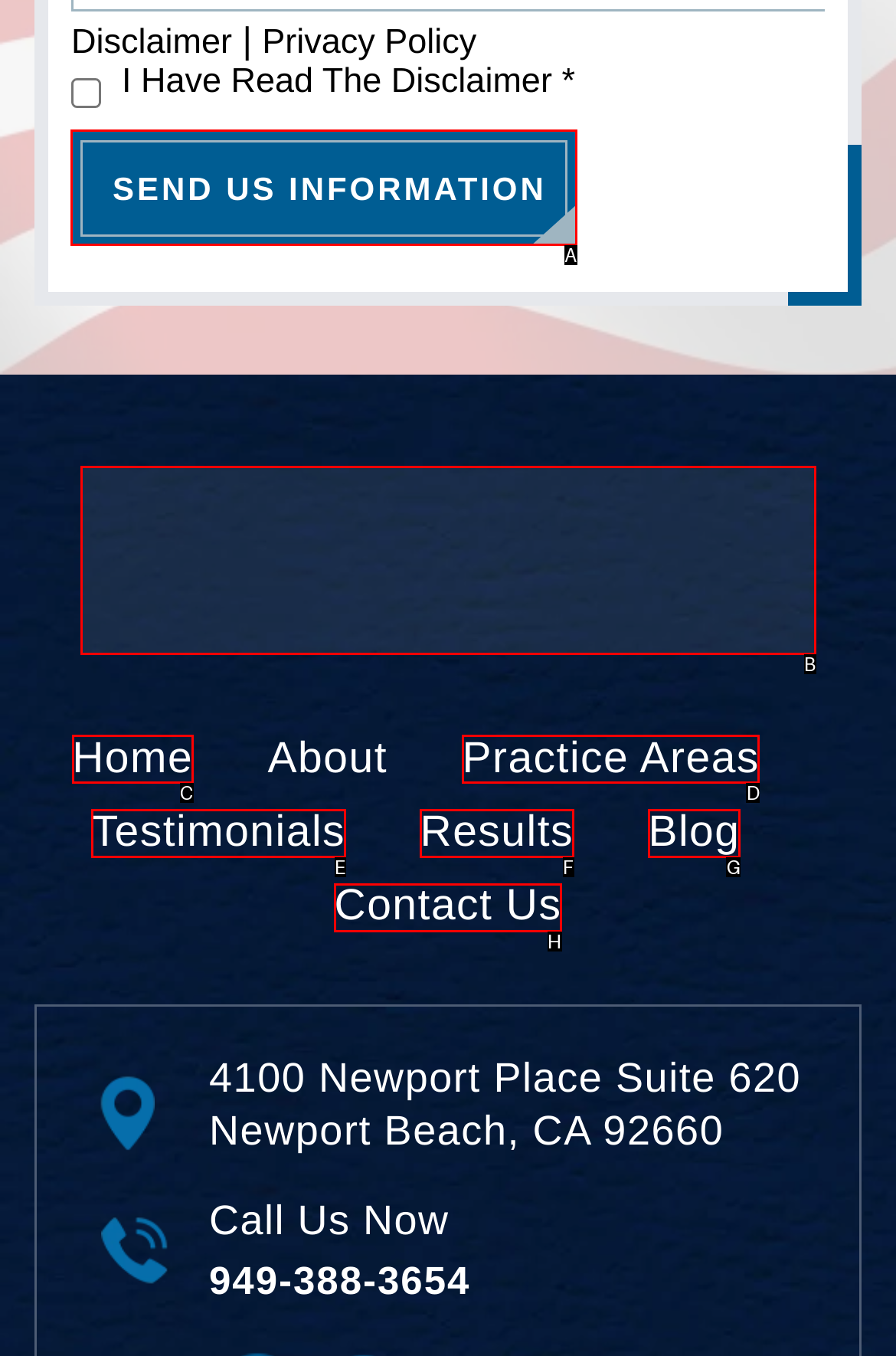Provide the letter of the HTML element that you need to click on to perform the task: Search for something.
Answer with the letter corresponding to the correct option.

None